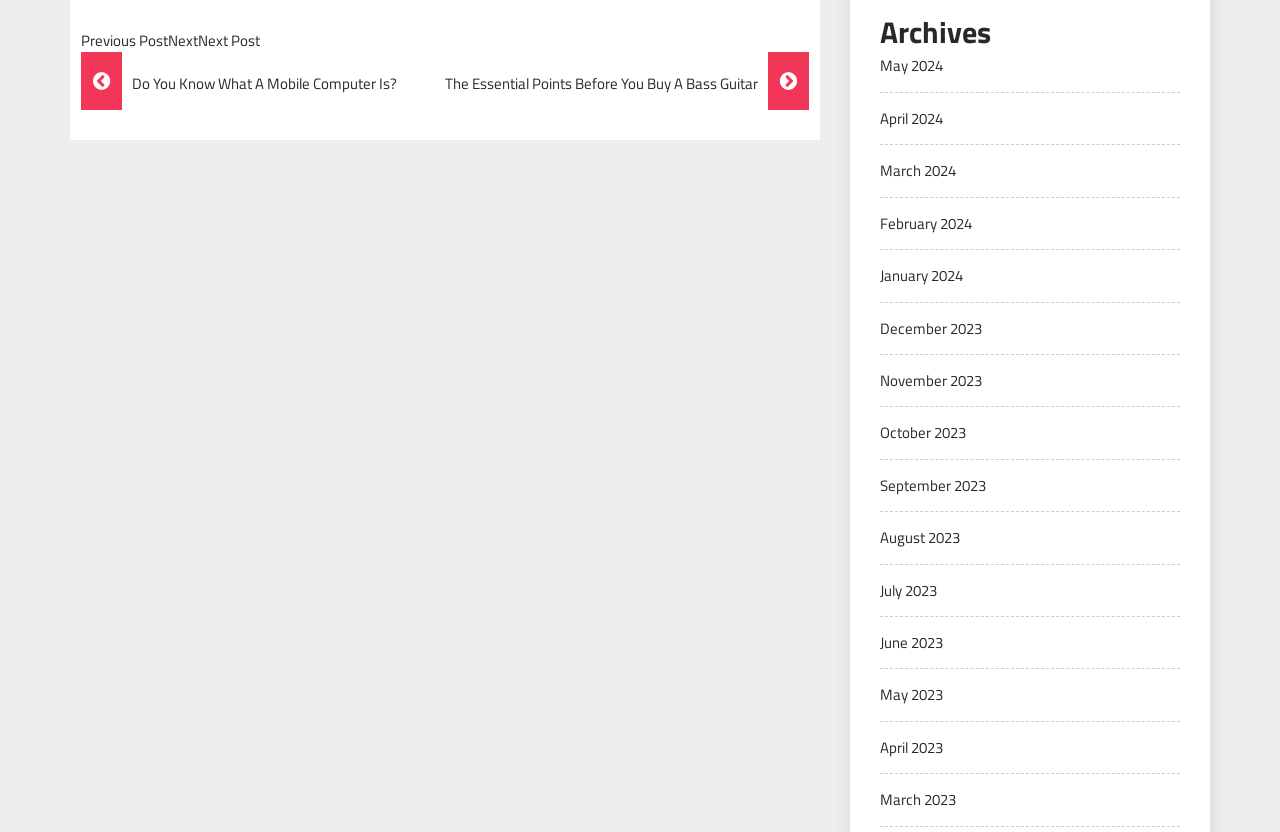How many archive links are available?
Analyze the image and provide a thorough answer to the question.

I counted the number of link elements under the 'Archives' heading, starting from 'May 2024' to 'March 2023', and found a total of 12 archive links.